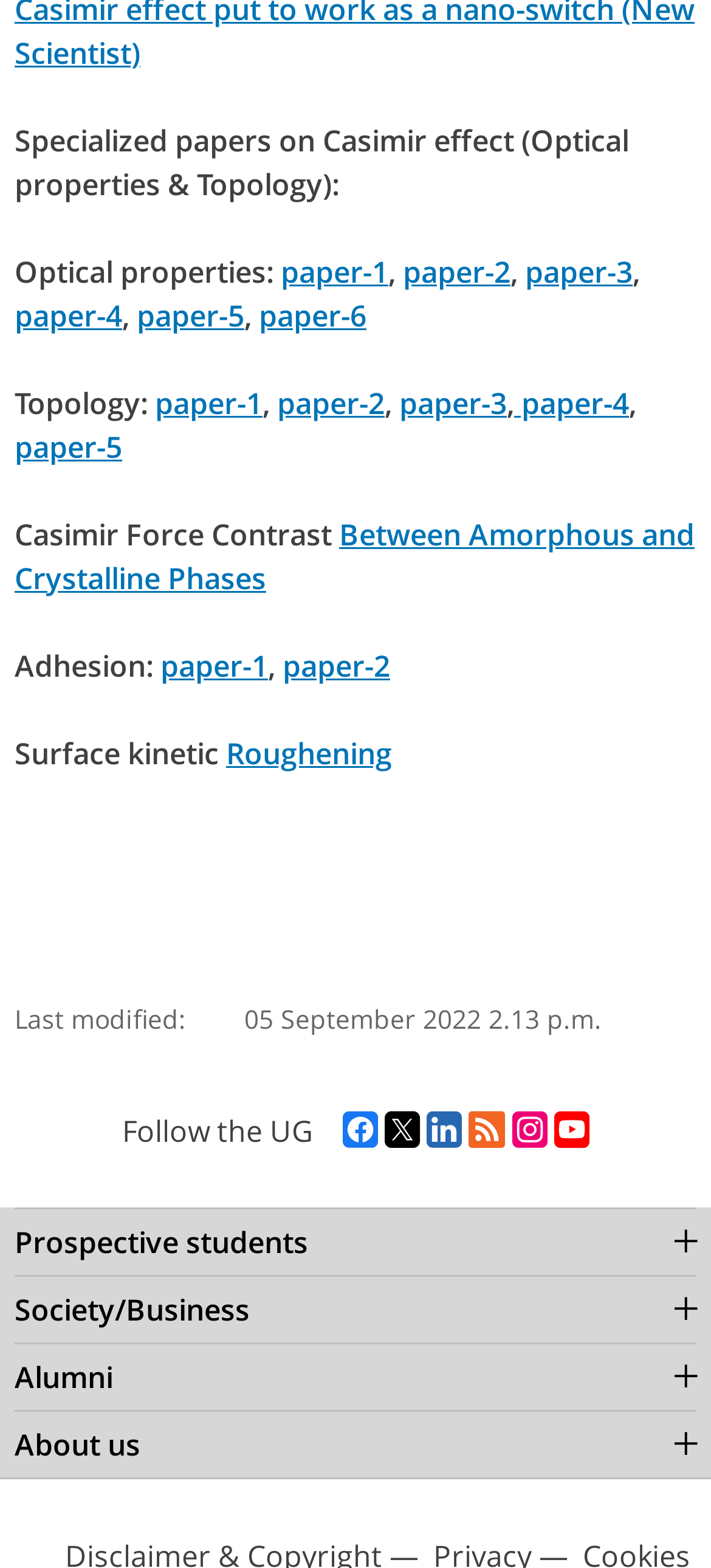Locate the bounding box coordinates of the element's region that should be clicked to carry out the following instruction: "Click on paper-1 under Topology". The coordinates need to be four float numbers between 0 and 1, i.e., [left, top, right, bottom].

[0.218, 0.244, 0.369, 0.269]